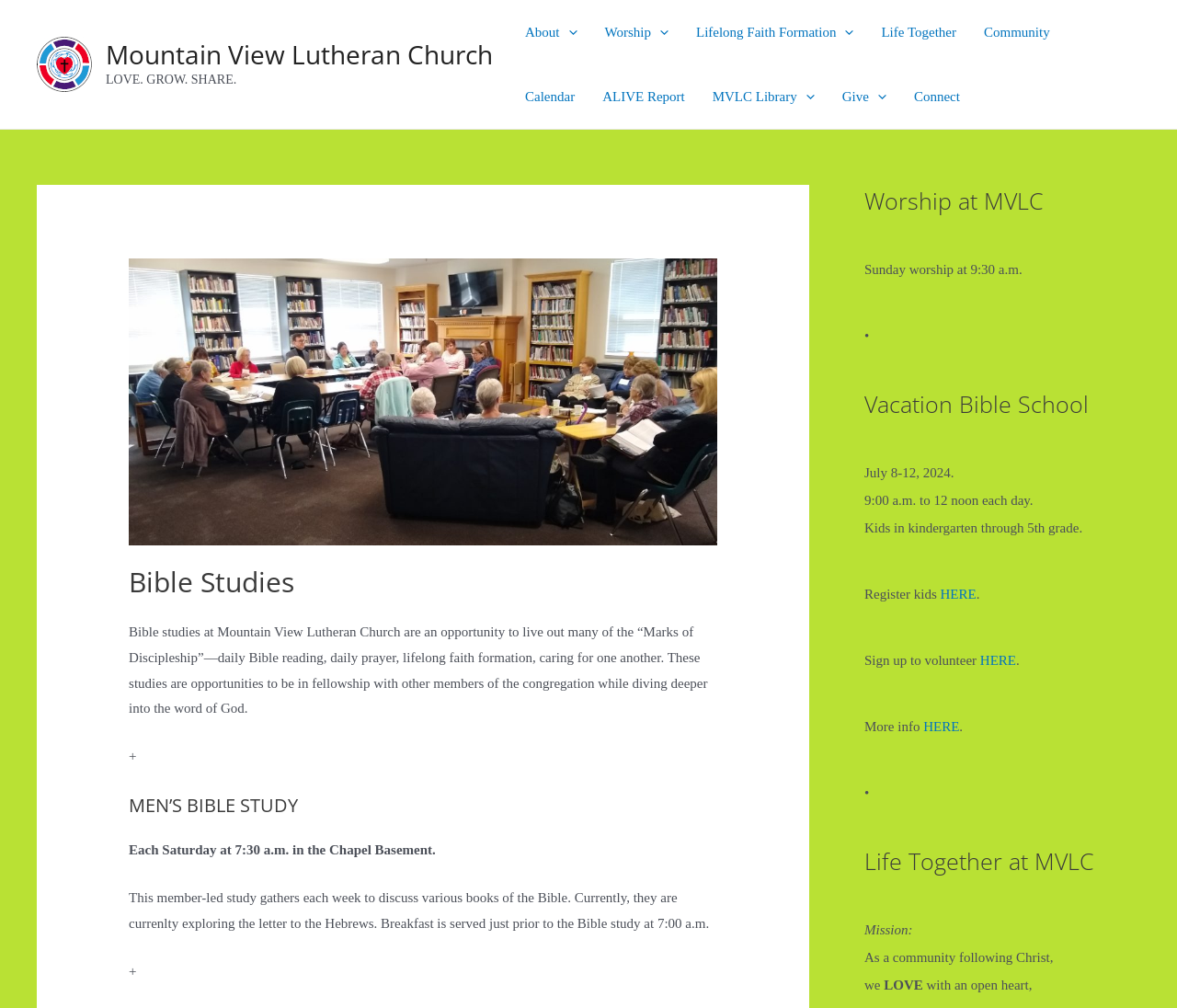Pinpoint the bounding box coordinates of the clickable element to carry out the following instruction: "Click the 'About' link."

[0.434, 0.0, 0.502, 0.064]